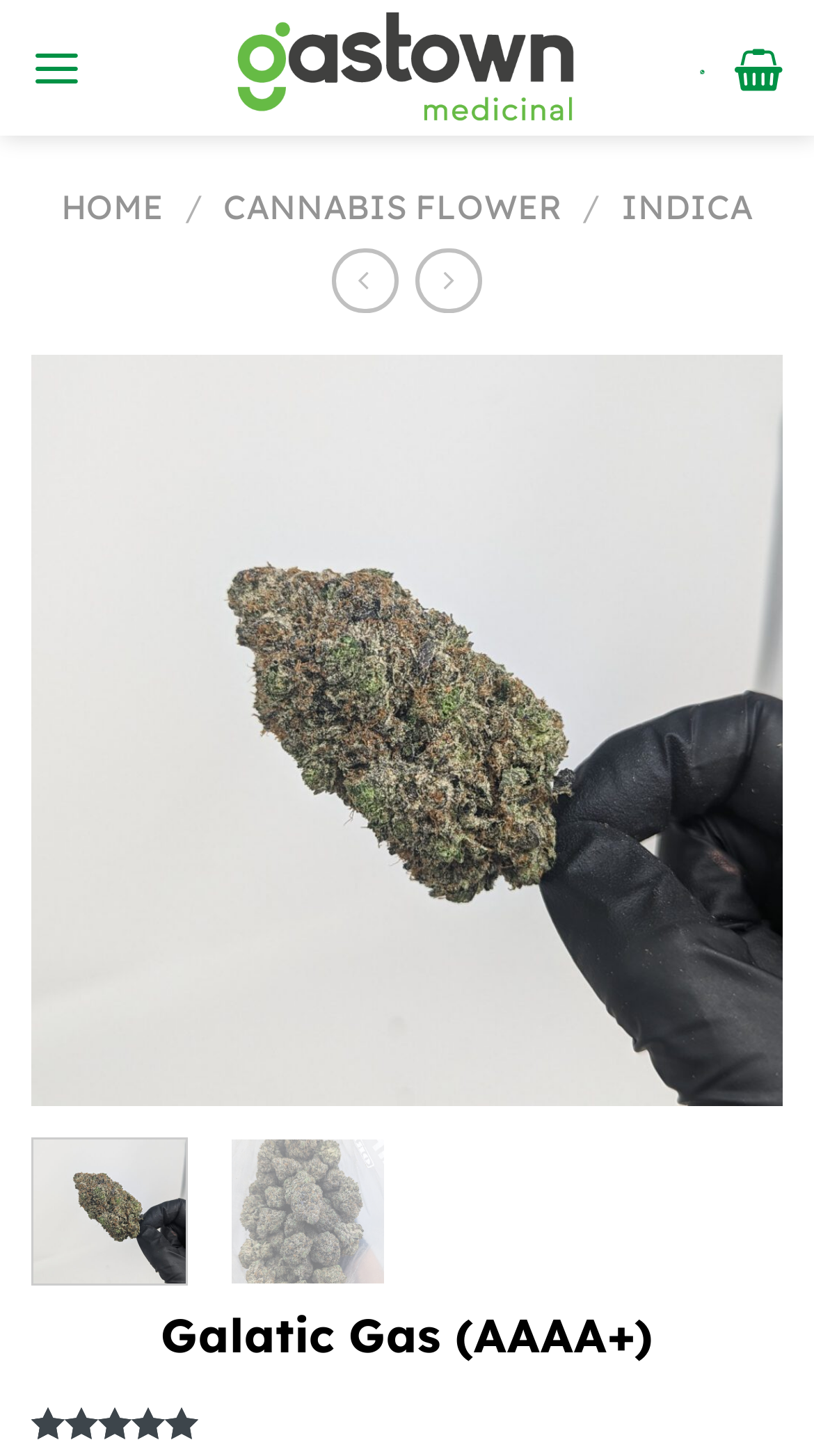What is the quality rating of the product?
Based on the image, answer the question with a single word or brief phrase.

AAAA+